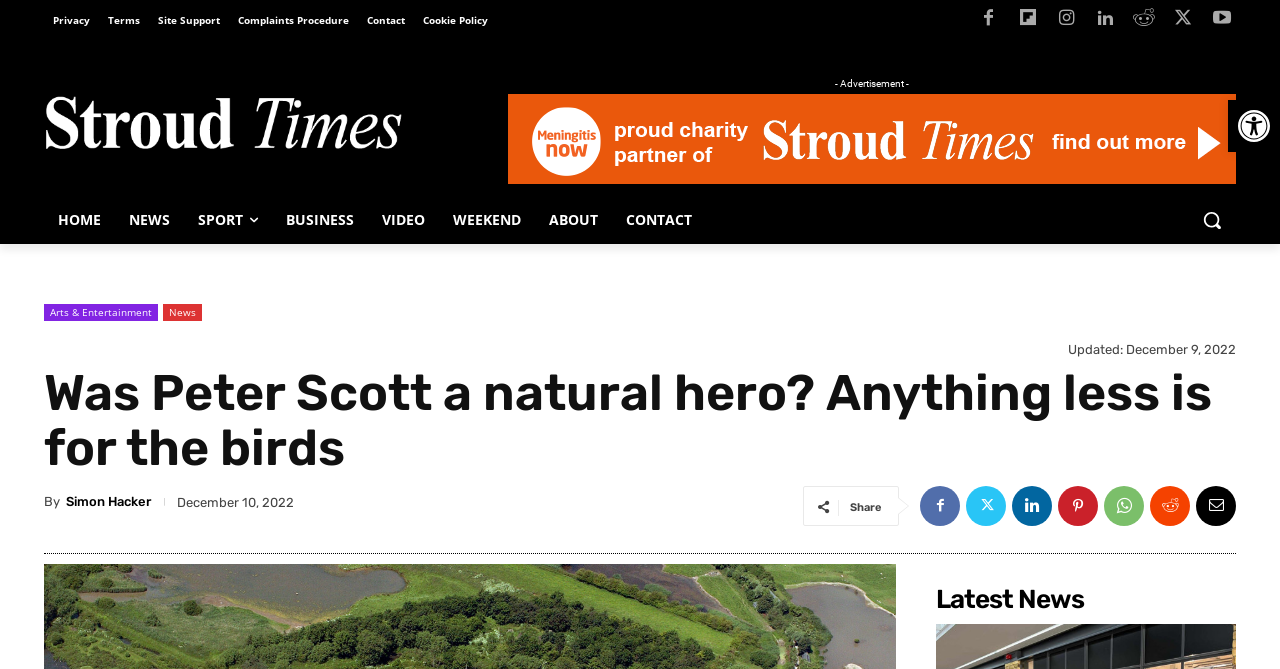Please locate the bounding box coordinates of the element that should be clicked to achieve the given instruction: "Search for something".

[0.928, 0.293, 0.966, 0.365]